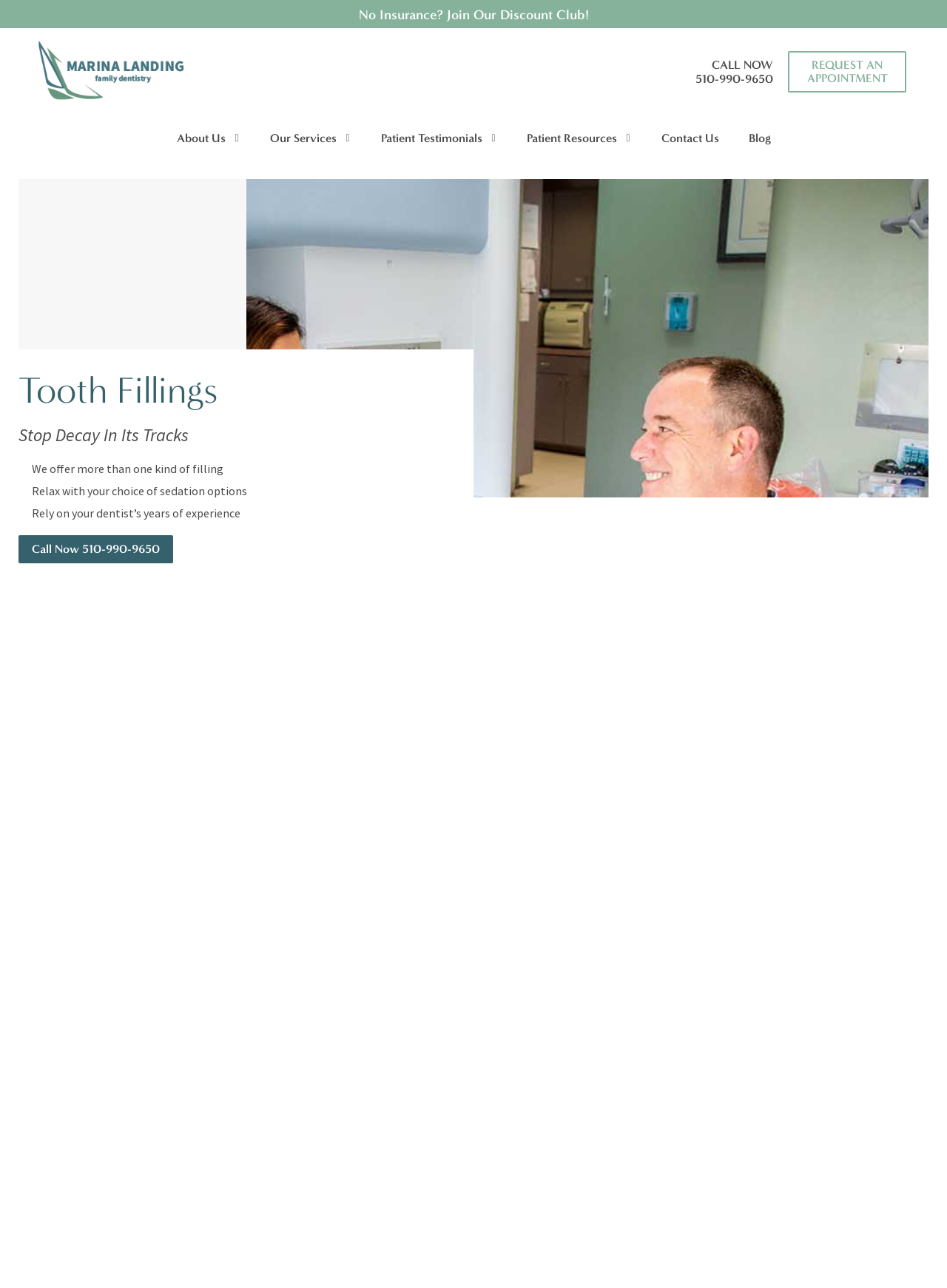Based on the image, provide a detailed and complete answer to the question: 
What options are available to help patients relax during a tooth filling?

I found the options by reading the paragraph about tooth fillings, which mentions that patients can 'relax with your choice of sedation options'. This is also mentioned again in the paragraph at the bottom of the page.